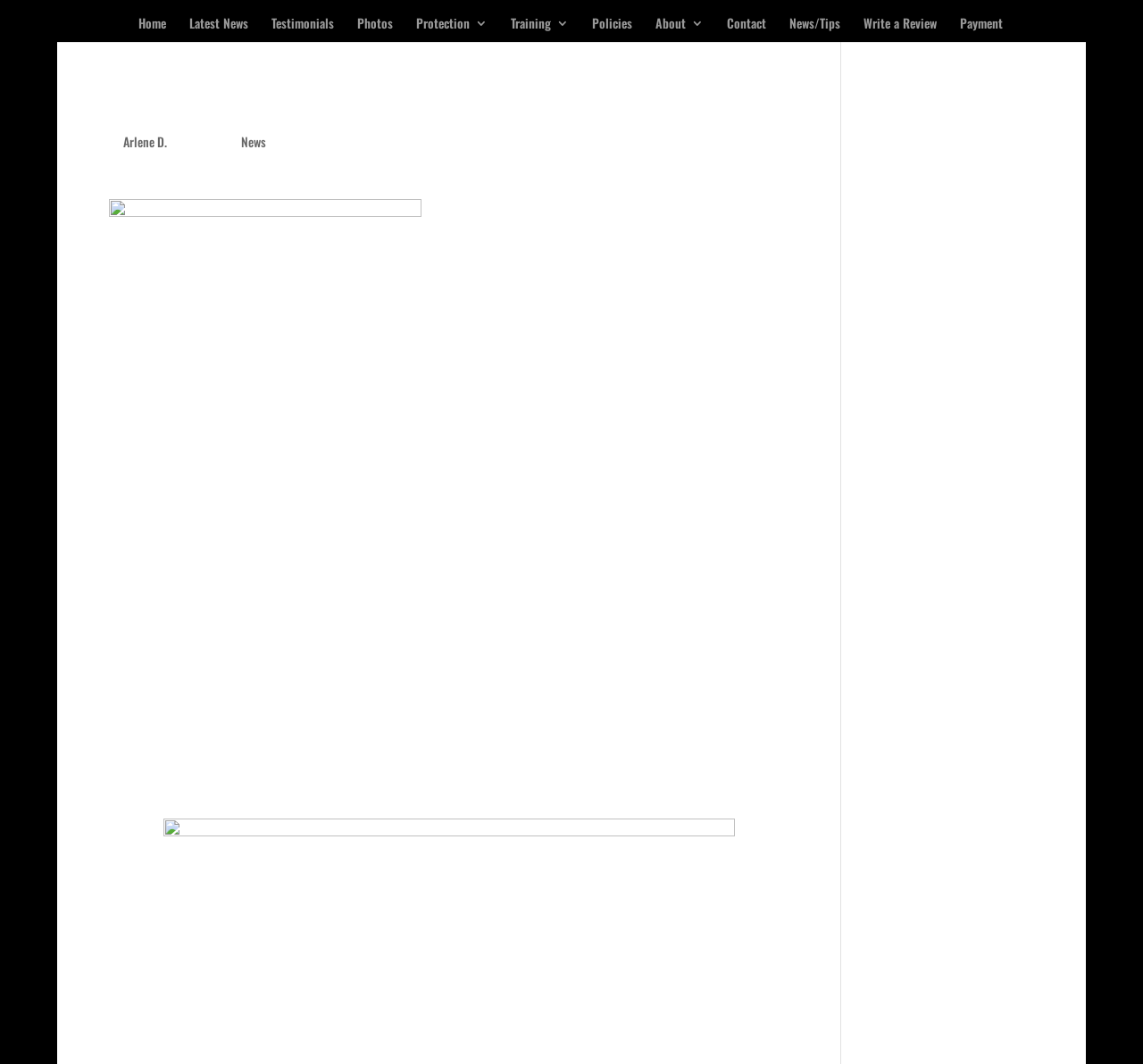Please determine the bounding box coordinates of the area that needs to be clicked to complete this task: 'View News'. The coordinates must be four float numbers between 0 and 1, formatted as [left, top, right, bottom].

[0.211, 0.124, 0.232, 0.142]